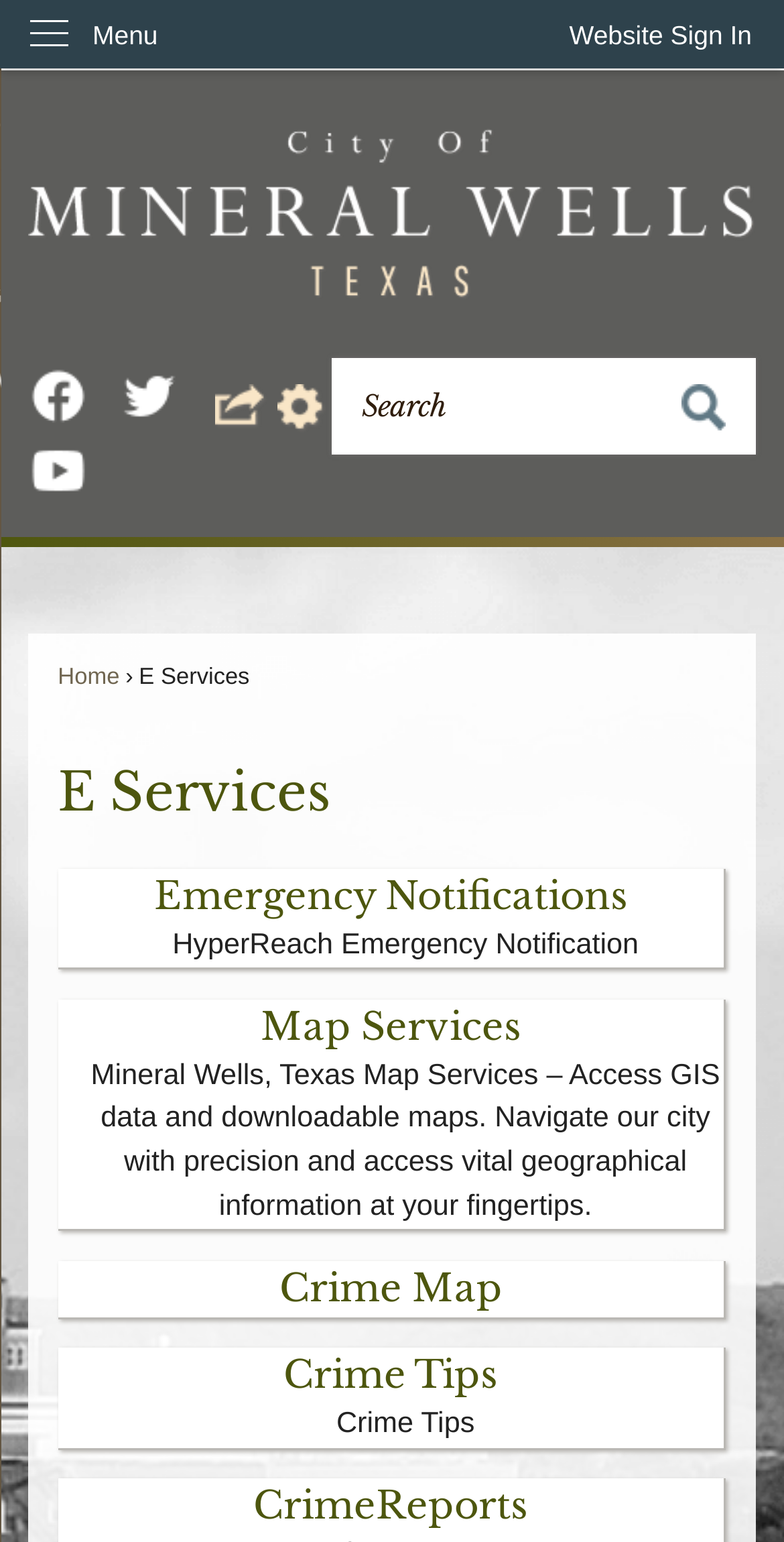Answer succinctly with a single word or phrase:
What type of services are offered on this website?

Electronic services